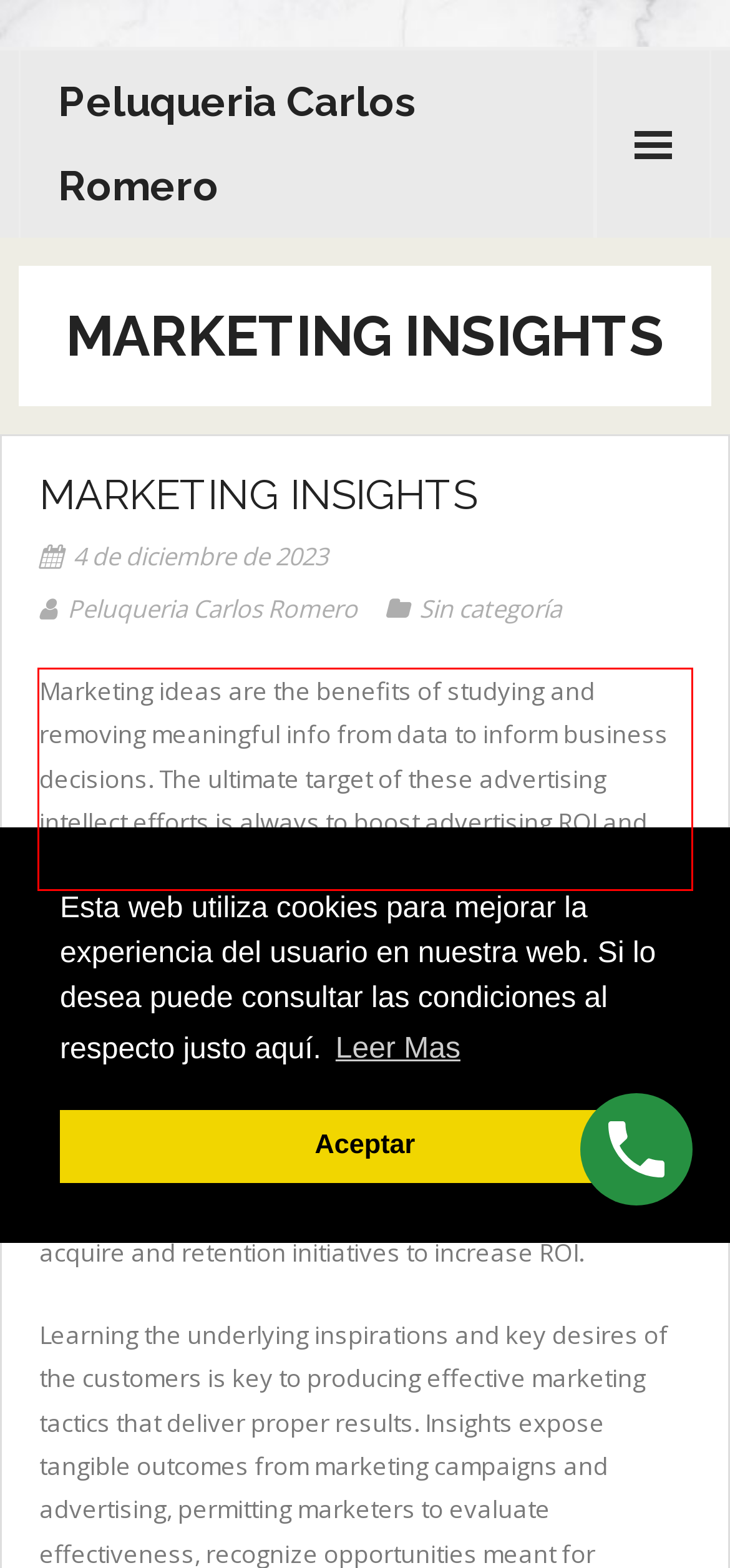You are provided with a screenshot of a webpage containing a red bounding box. Please extract the text enclosed by this red bounding box.

Marketing ideas are the benefits of studying and removing meaningful info from data to inform business decisions. The ultimate target of these advertising intellect efforts is always to boost advertising ROI and improve buyer engagement.